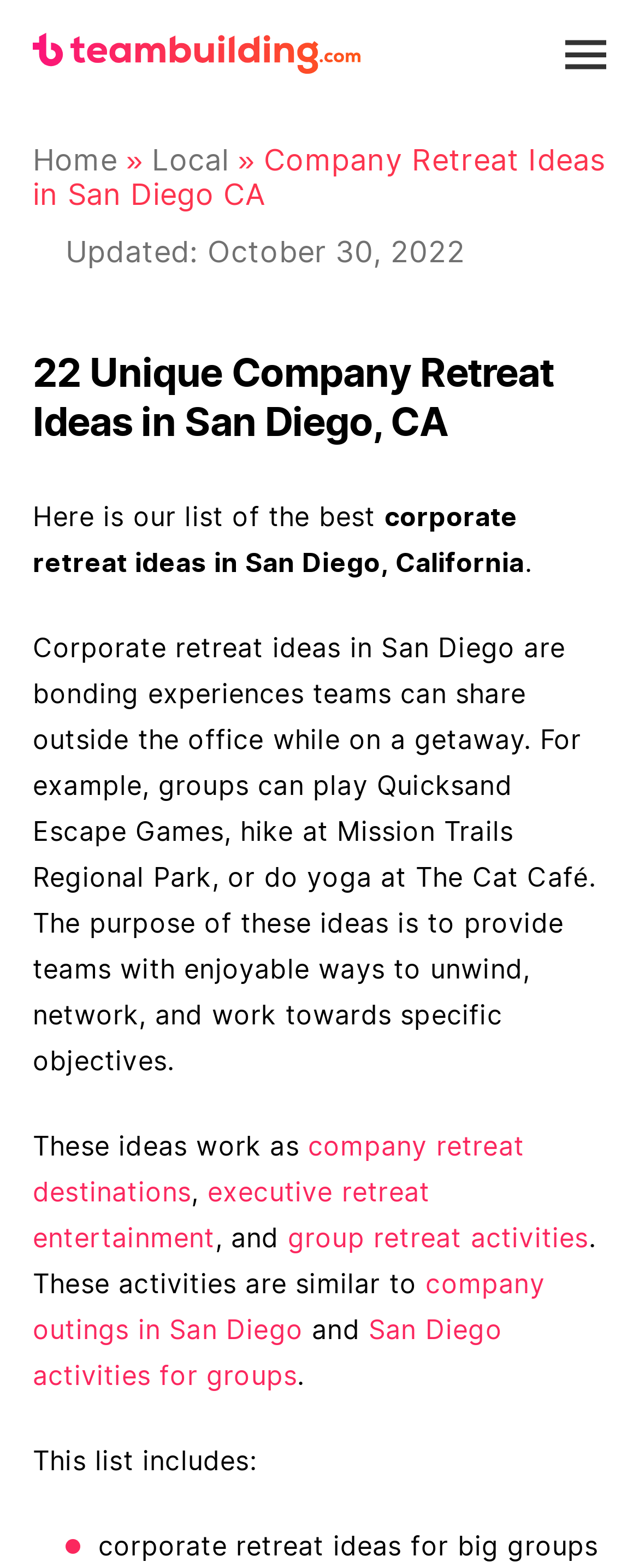Please locate the clickable area by providing the bounding box coordinates to follow this instruction: "Check Home".

None